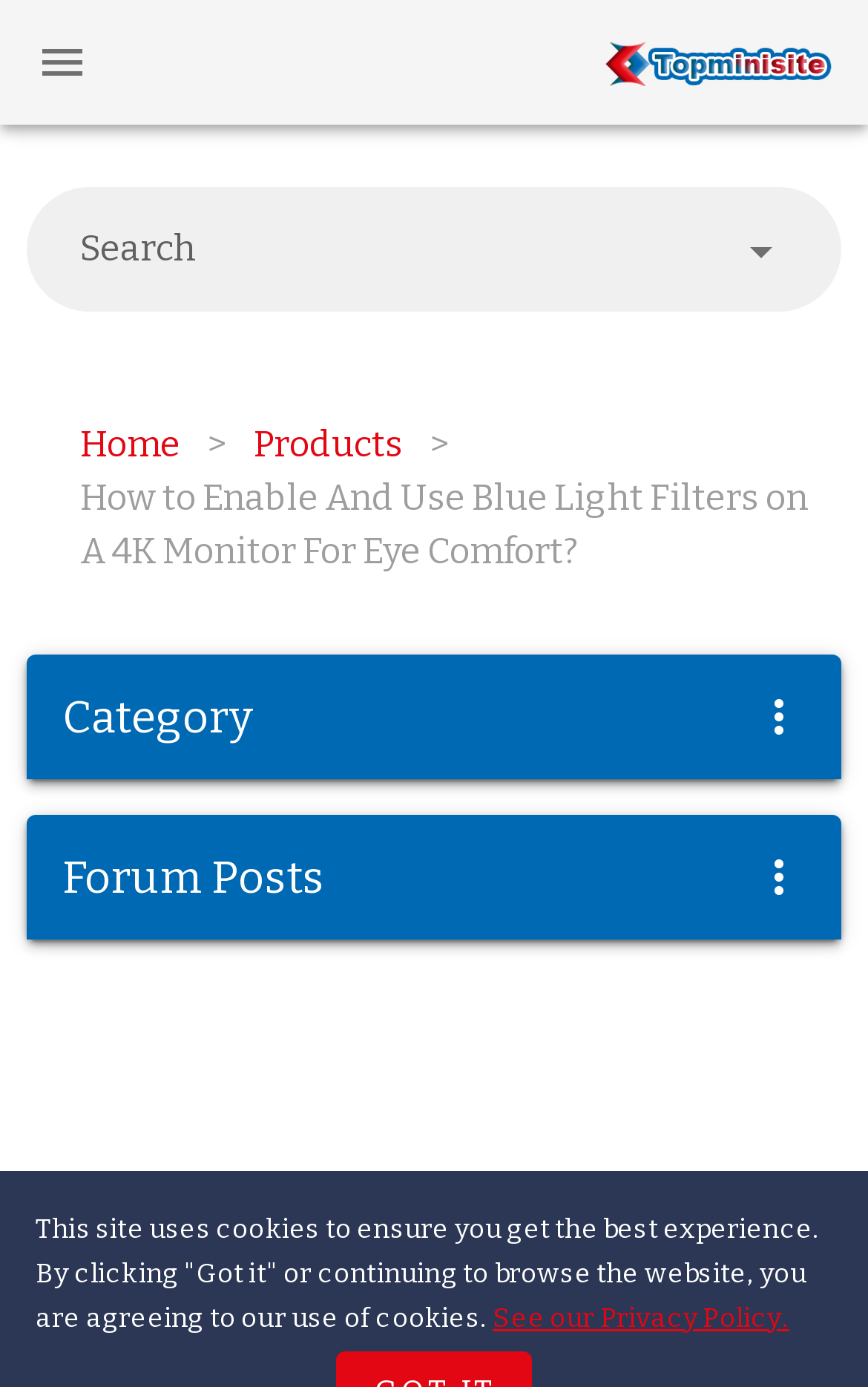Could you specify the bounding box coordinates for the clickable section to complete the following instruction: "Enter text in the search field"?

[0.092, 0.173, 0.764, 0.225]